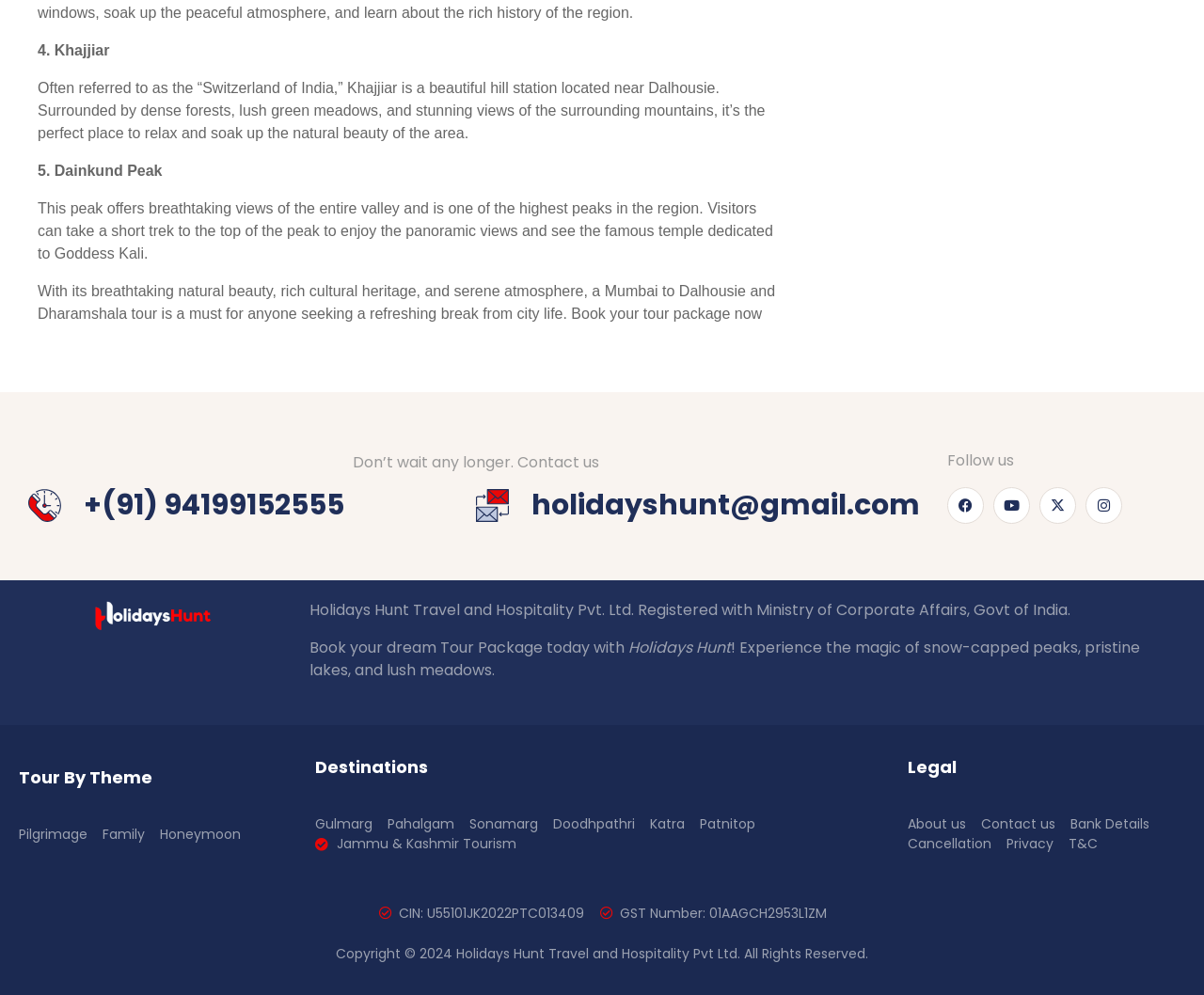What is the theme of the tour package mentioned?
Please provide a comprehensive and detailed answer to the question.

The theme of the tour package is mentioned in the text as 'a Mumbai to Dalhousie and Dharamshala tour is a must for anyone seeking a refreshing break from city life.'